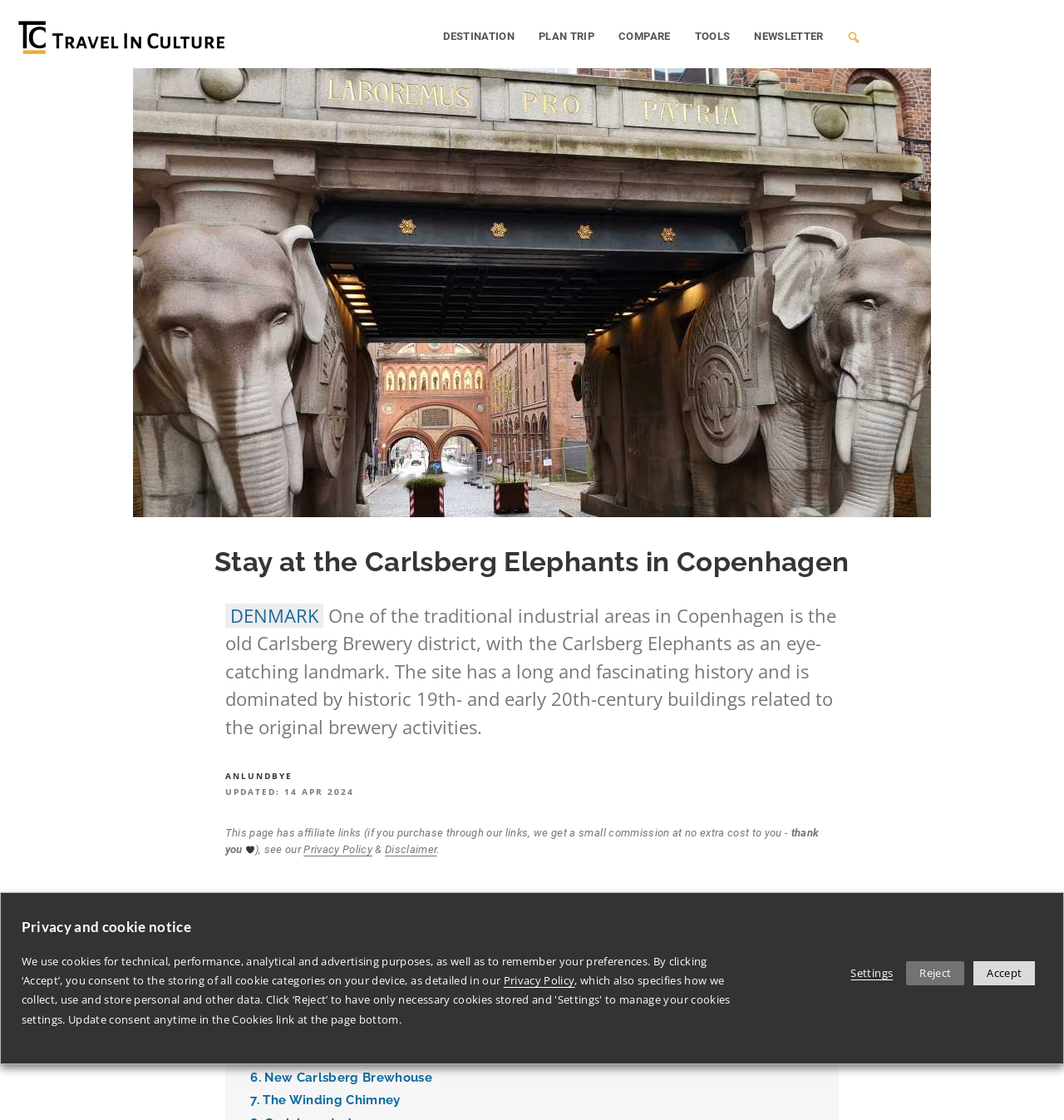Please specify the bounding box coordinates of the region to click in order to perform the following instruction: "Explore DESTINATION".

[0.409, 0.019, 0.499, 0.046]